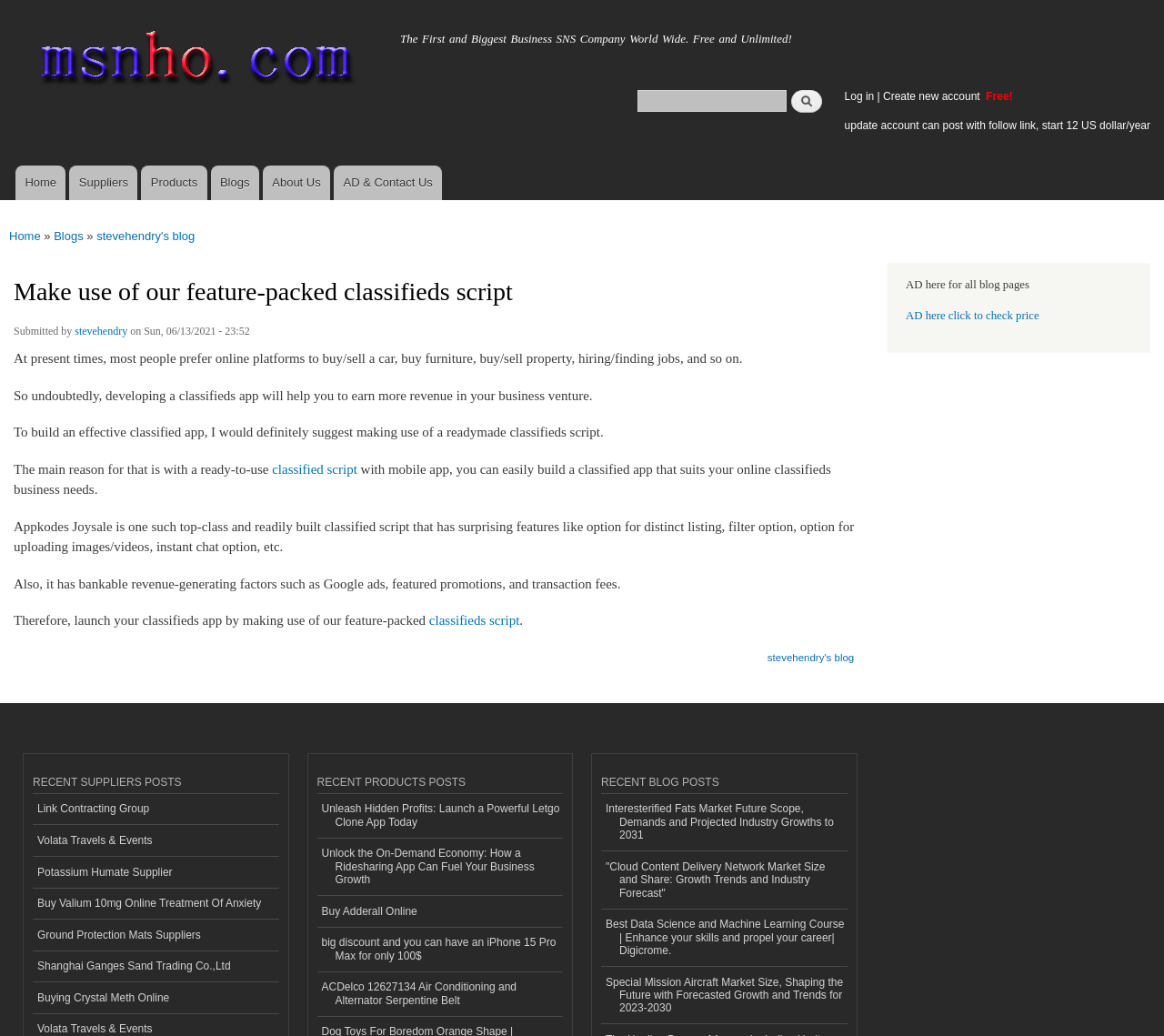What is the search form for?
Please answer the question with a detailed and comprehensive explanation.

The search form is located at the top of the webpage and consists of a textbox and a search button. Its purpose is to allow users to search for specific content within the website, such as classified ads, blog posts, or products.